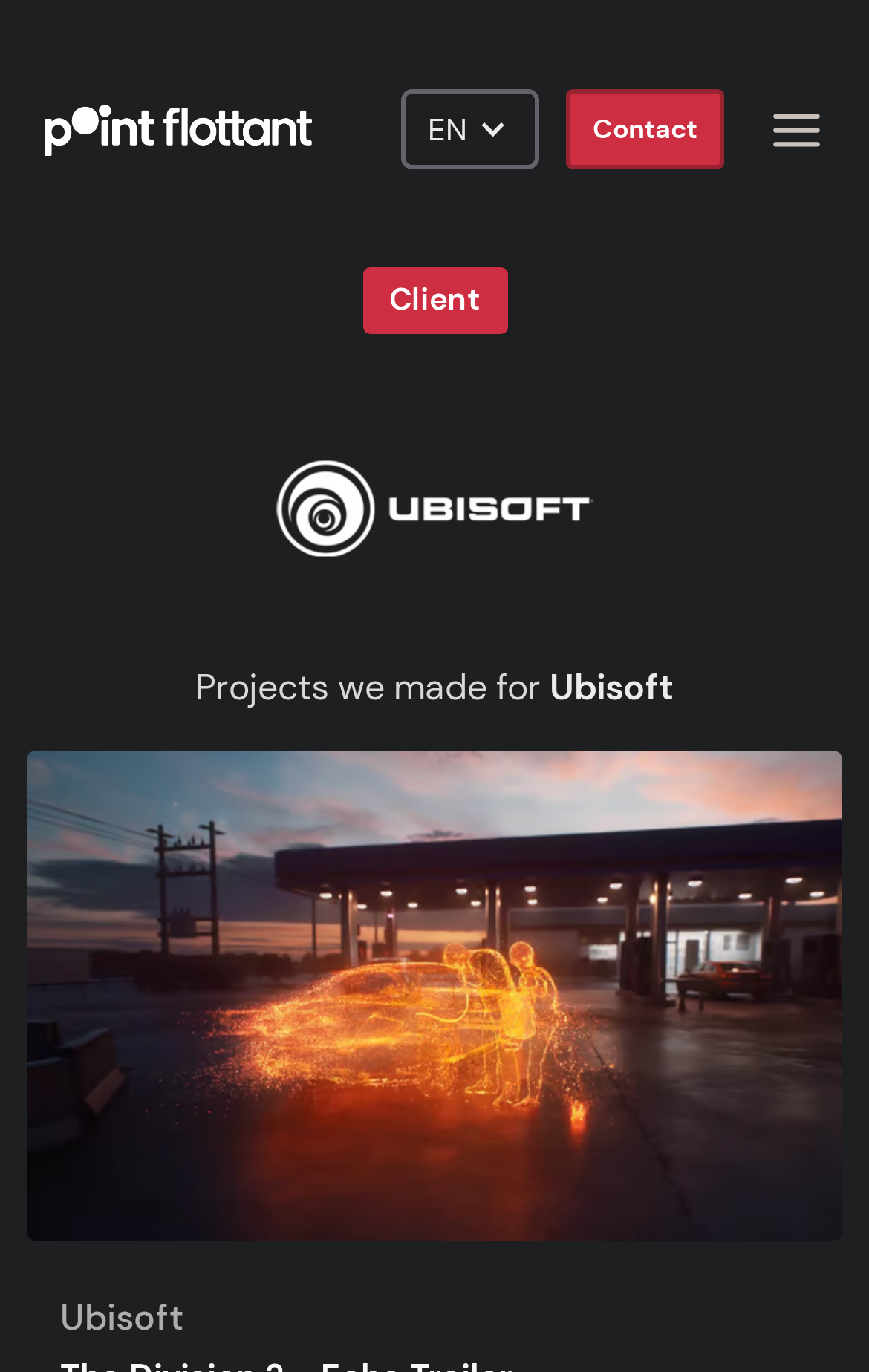Based on the image, give a detailed response to the question: What is the client mentioned on the webpage?

I found the answer by looking at the image with the text 'Ubisoft' on it, which is located below the 'Client' static text. This suggests that Ubisoft is the client being referred to.